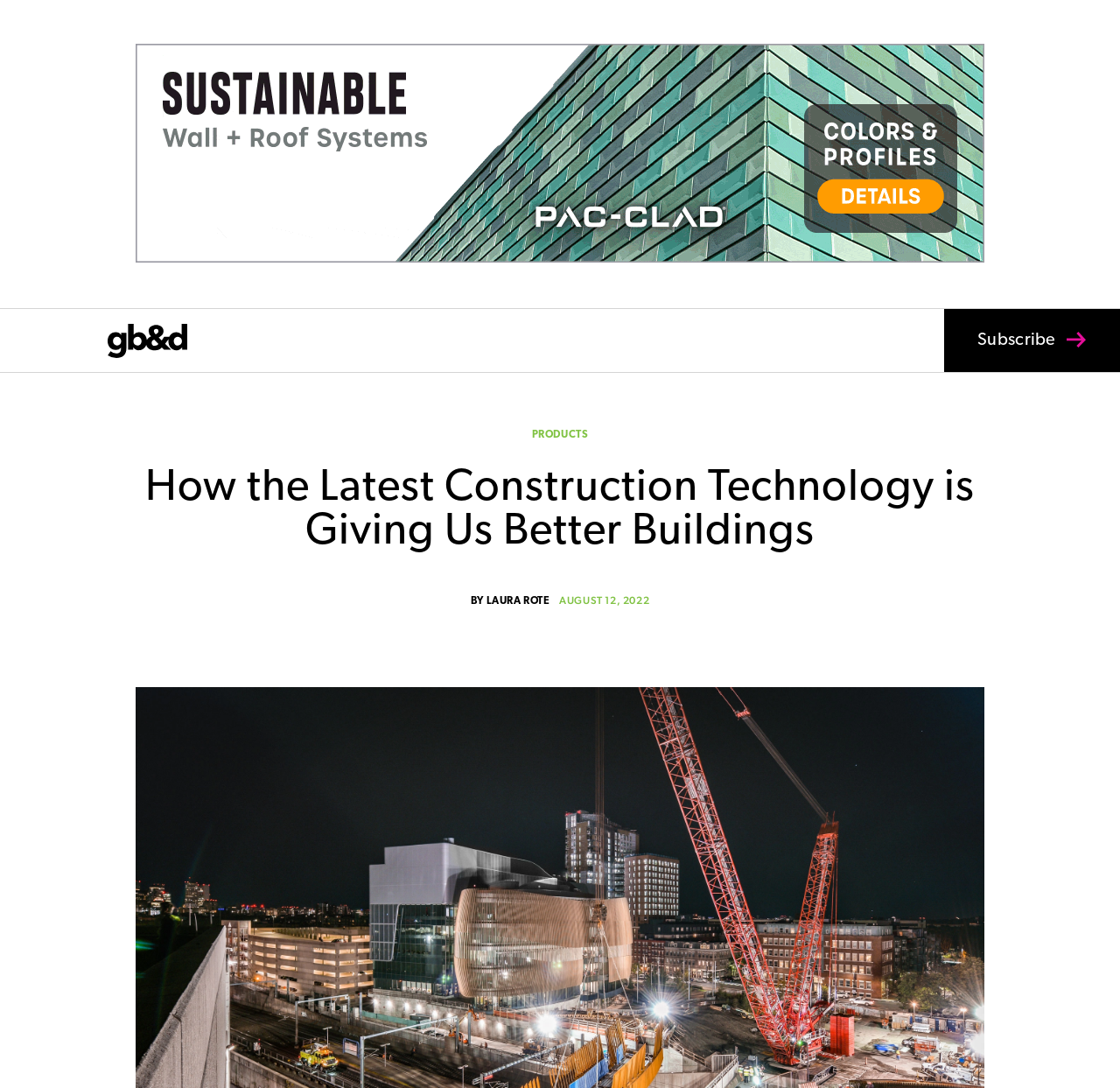Answer this question using a single word or a brief phrase:
What is the category of the link 'PRODUCTS'?

PRODUCTS